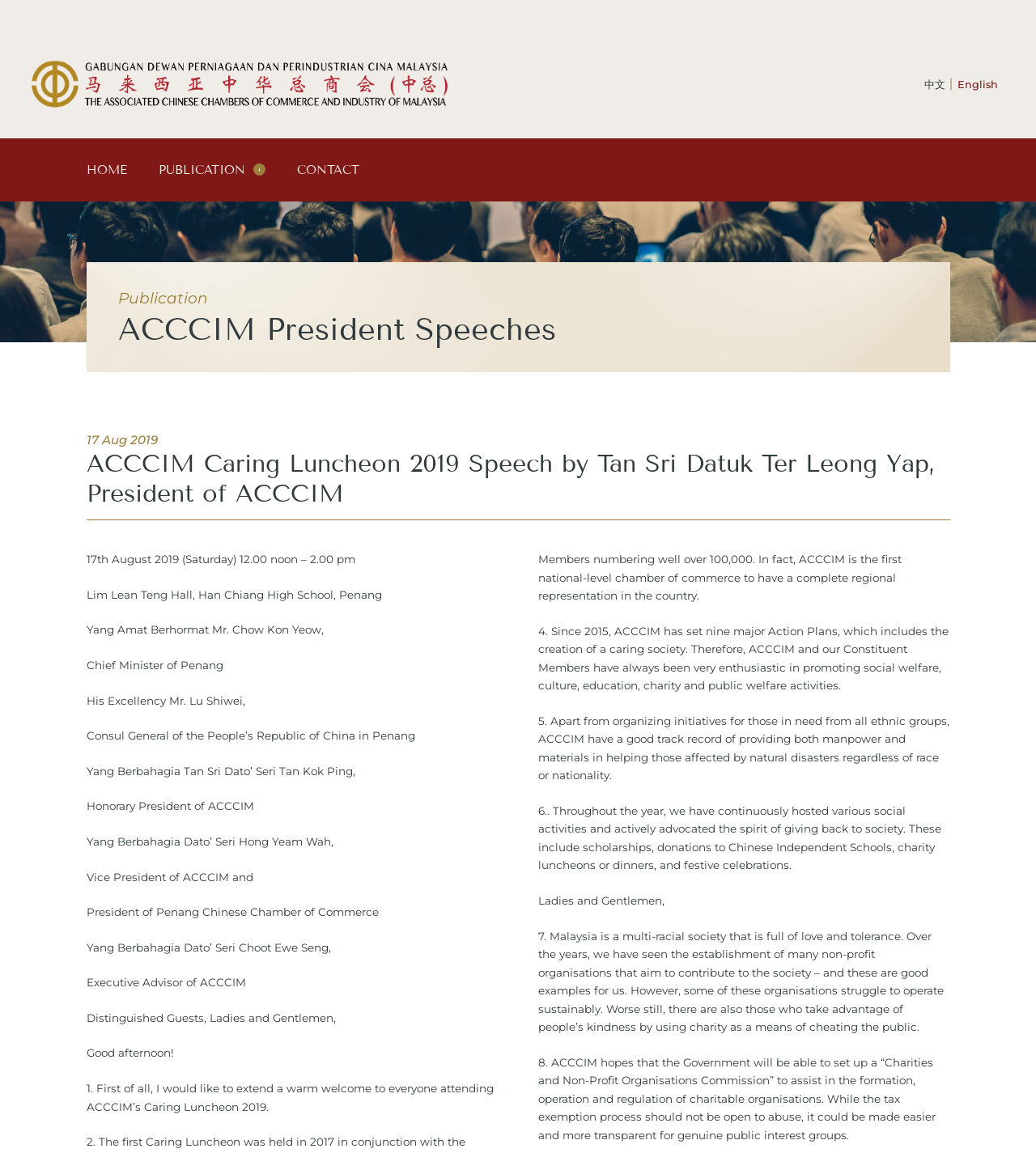How many major Action Plans has ACCCIM set since 2015?
Kindly offer a comprehensive and detailed response to the question.

I found the number of major Action Plans set by ACCCIM since 2015 by looking at the StaticText '4. Since 2015, ACCCIM has set nine major Action Plans, which includes the creation of a caring society.' which indicates that ACCCIM has set nine major Action Plans.